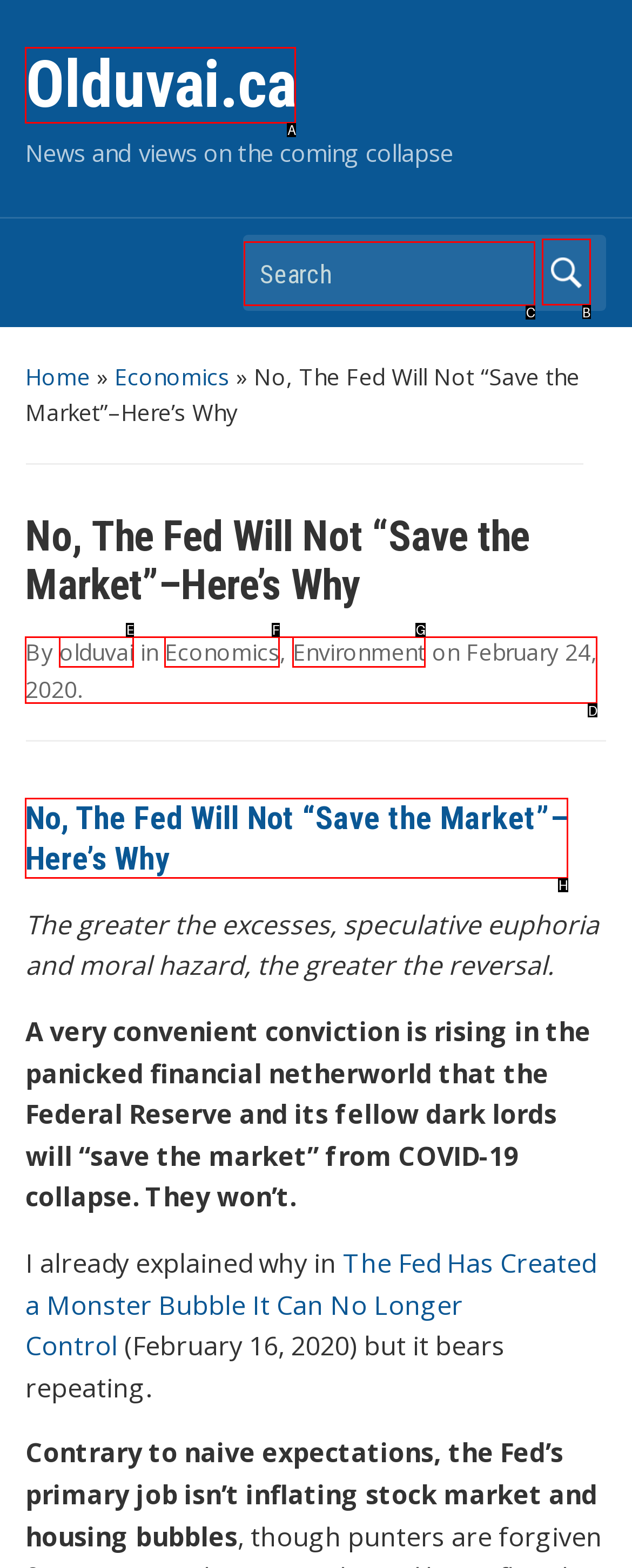Decide which HTML element to click to complete the task: Search for something Provide the letter of the appropriate option.

C